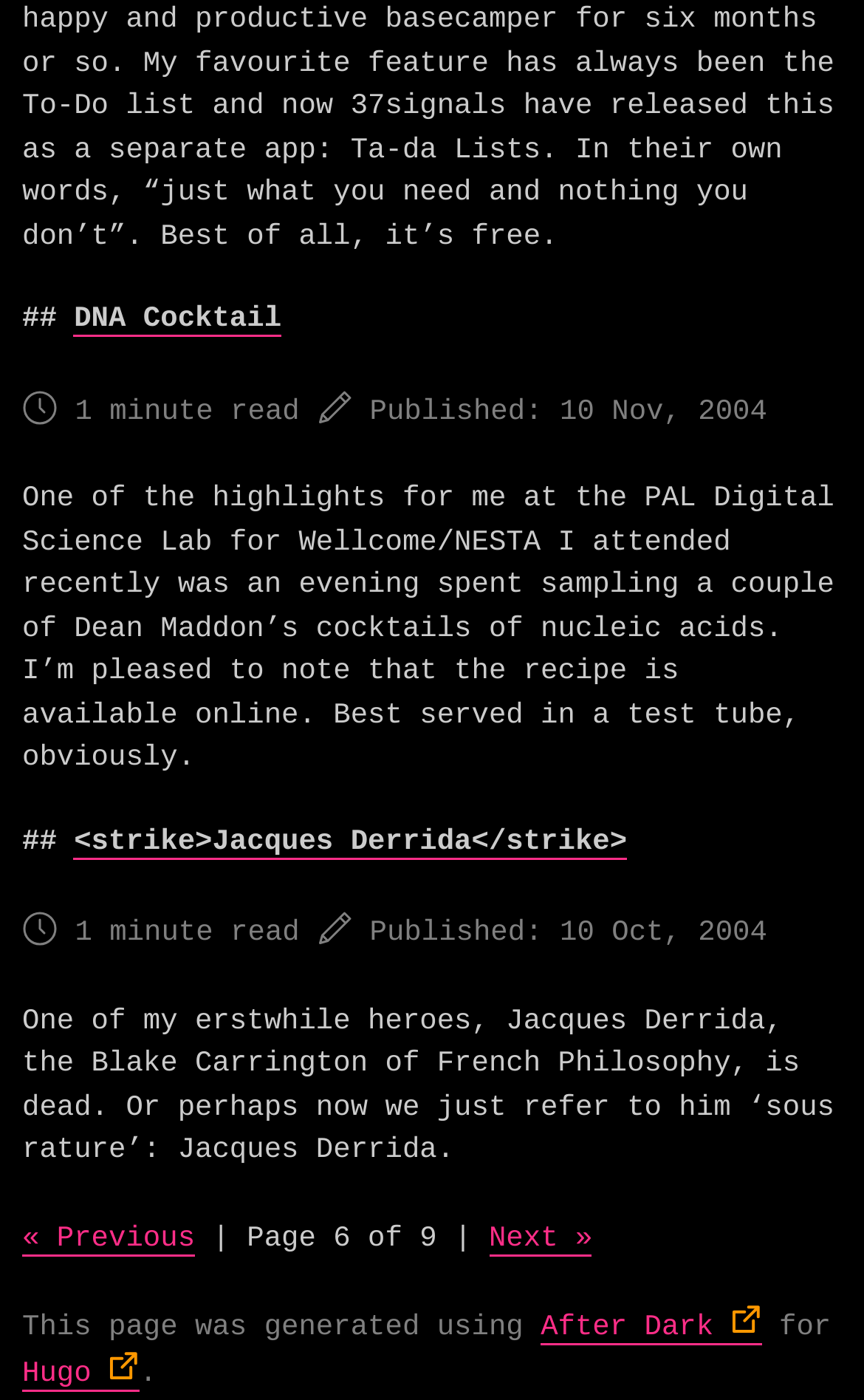What is the title of the second article?
Based on the image, answer the question with a single word or brief phrase.

Jacques Derrida